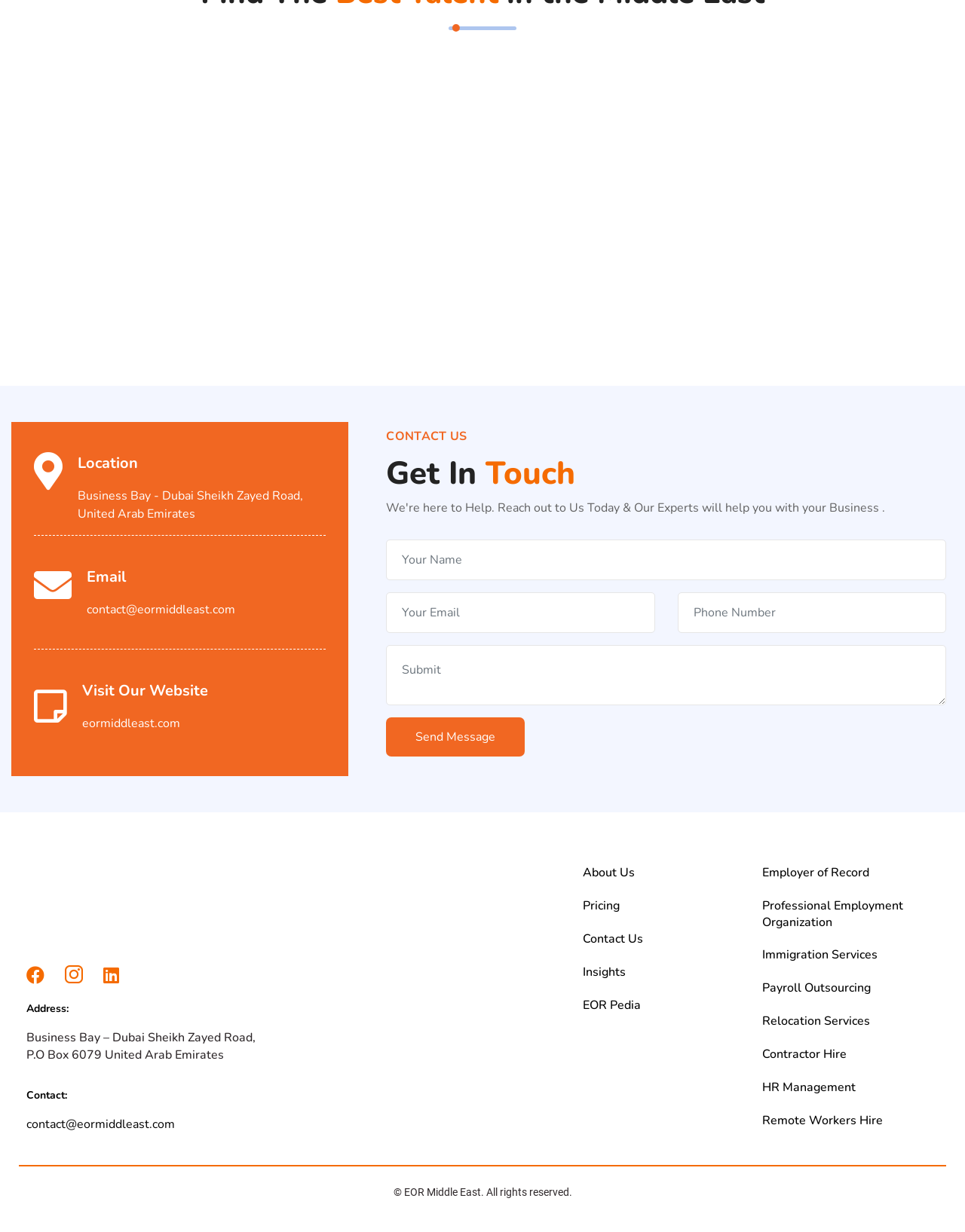Please identify the coordinates of the bounding box for the clickable region that will accomplish this instruction: "Click on the UAE link".

[0.036, 0.144, 0.07, 0.16]